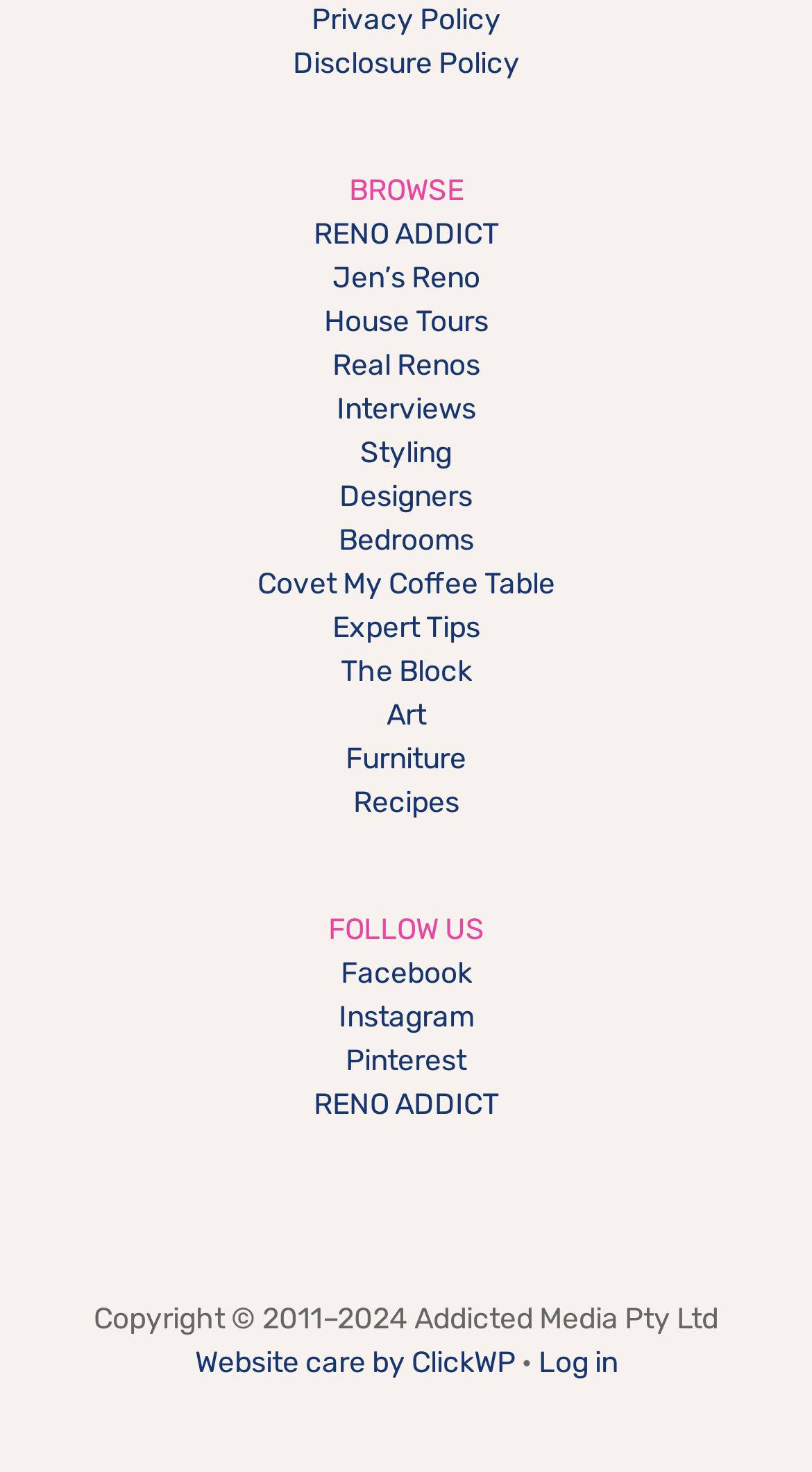Utilize the details in the image to thoroughly answer the following question: What is the last link in the 'BROWSE' section?

The last link in the 'BROWSE' section is 'Recipes', which is located at the bottom of the section with a bounding box of [0.435, 0.534, 0.565, 0.558].